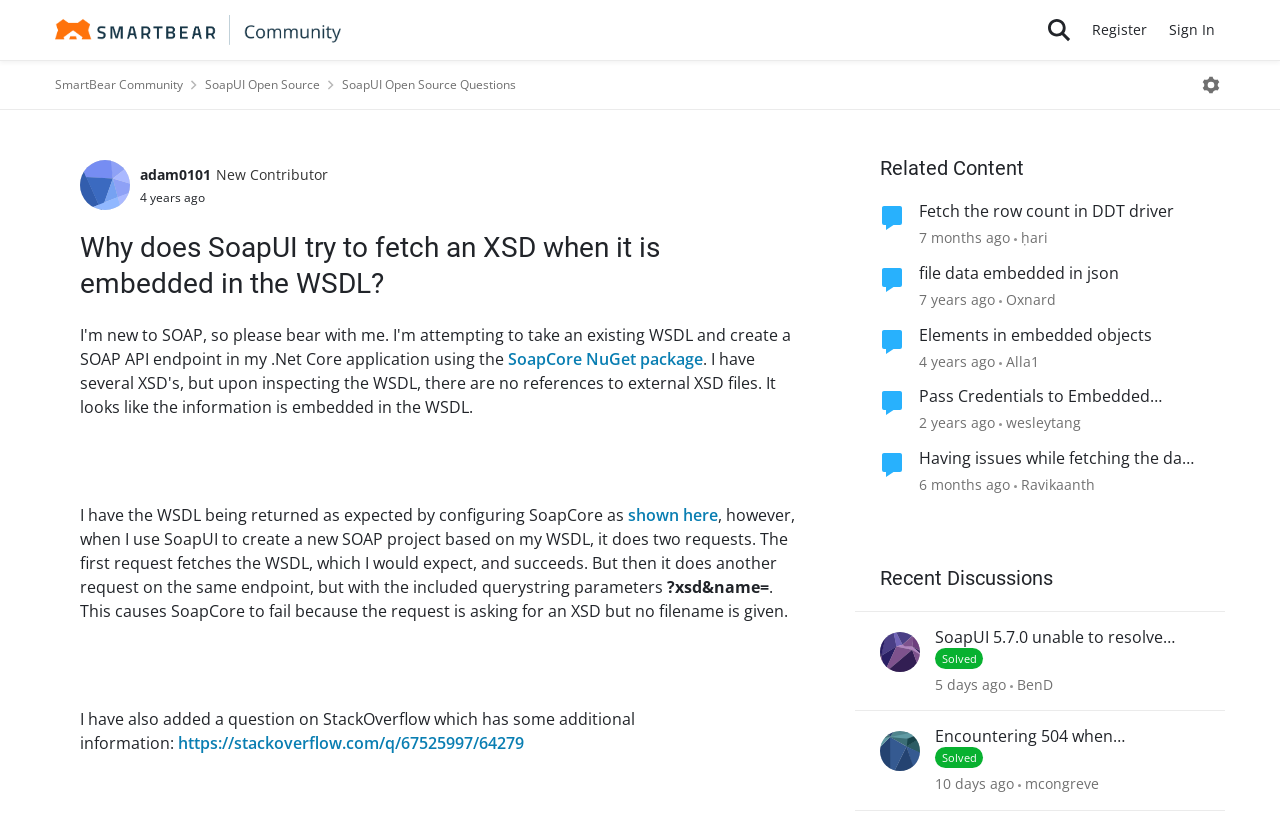Could you locate the bounding box coordinates for the section that should be clicked to accomplish this task: "Sign in to the forum".

[0.905, 0.018, 0.957, 0.055]